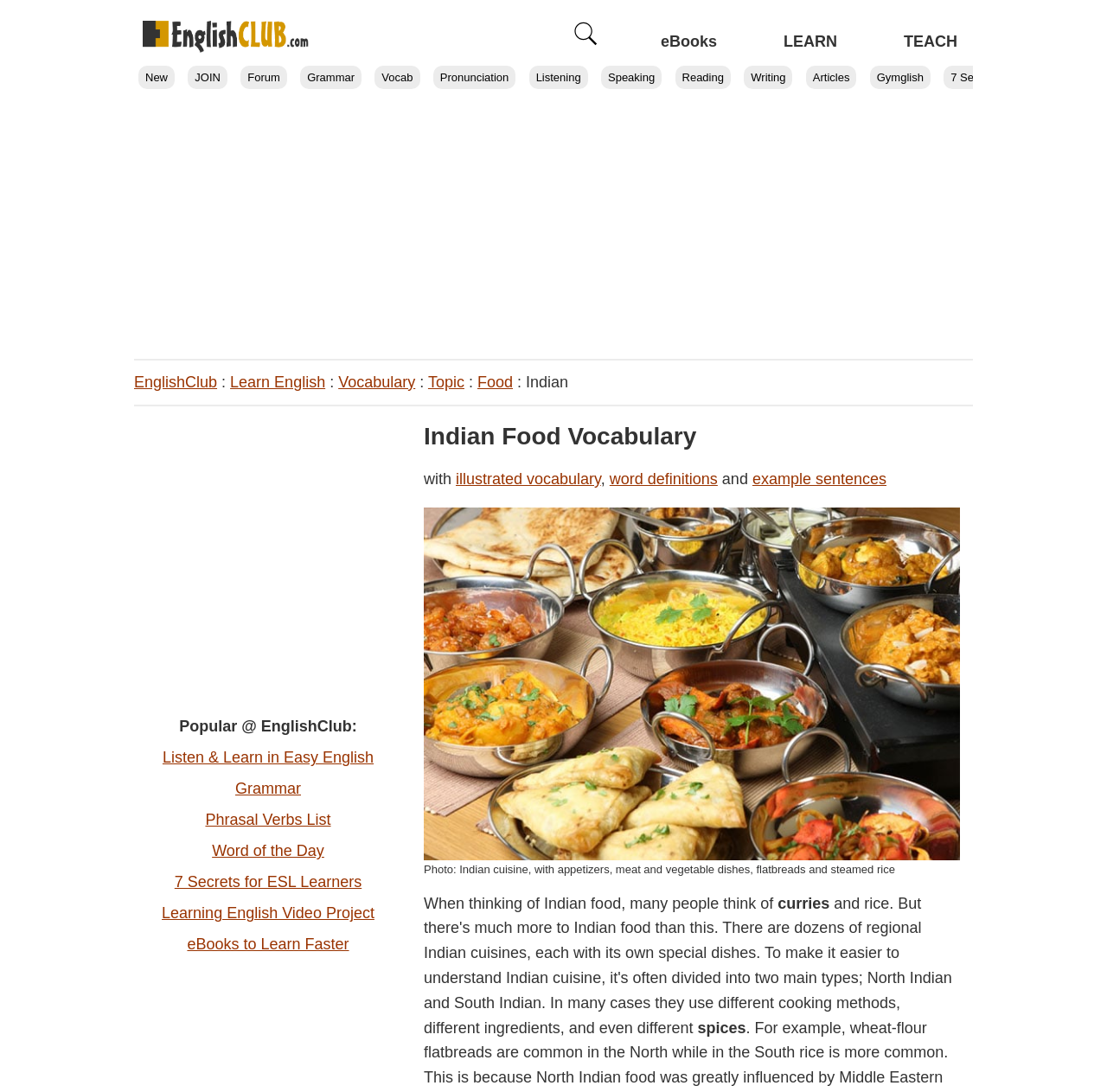Produce a meticulous description of the webpage.

This webpage is about learning English vocabulary related to Indian food and eating out in Indian restaurants. At the top left, there is a logo of "EnglishClub" with a link to the website. Next to it, there is a search bar with a magnifying glass icon. On the top right, there are several links to different sections of the website, including "eBooks", "LEARN", "TEACH", and more.

Below the top navigation bar, there is a horizontal menu with links to various English learning resources, such as "Grammar", "Vocab", "Pronunciation", and more. 

The main content of the page is divided into two sections. On the left, there is a heading "Indian Food Vocabulary" followed by a brief introduction to the topic. Below the heading, there are links to "illustrated vocabulary", "word definitions", and "example sentences". 

On the right, there is a large image of Indian cuisine, with a caption describing the dishes in the photo. Below the image, there is a paragraph of text discussing common associations with Indian food, such as curries and spices.

At the bottom of the page, there is a section titled "Popular @ EnglishClub:" with links to various English learning resources, including "Listen & Learn in Easy English", "Grammar", and more.